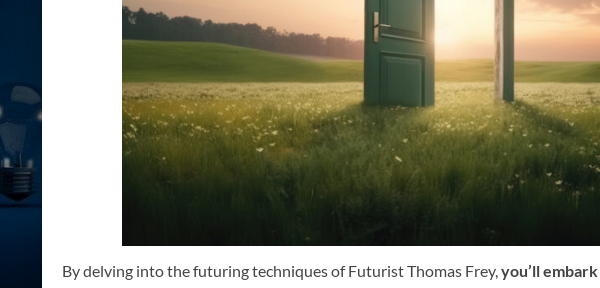Respond with a single word or phrase:
Who is the Futurist mentioned in the text?

Thomas Frey